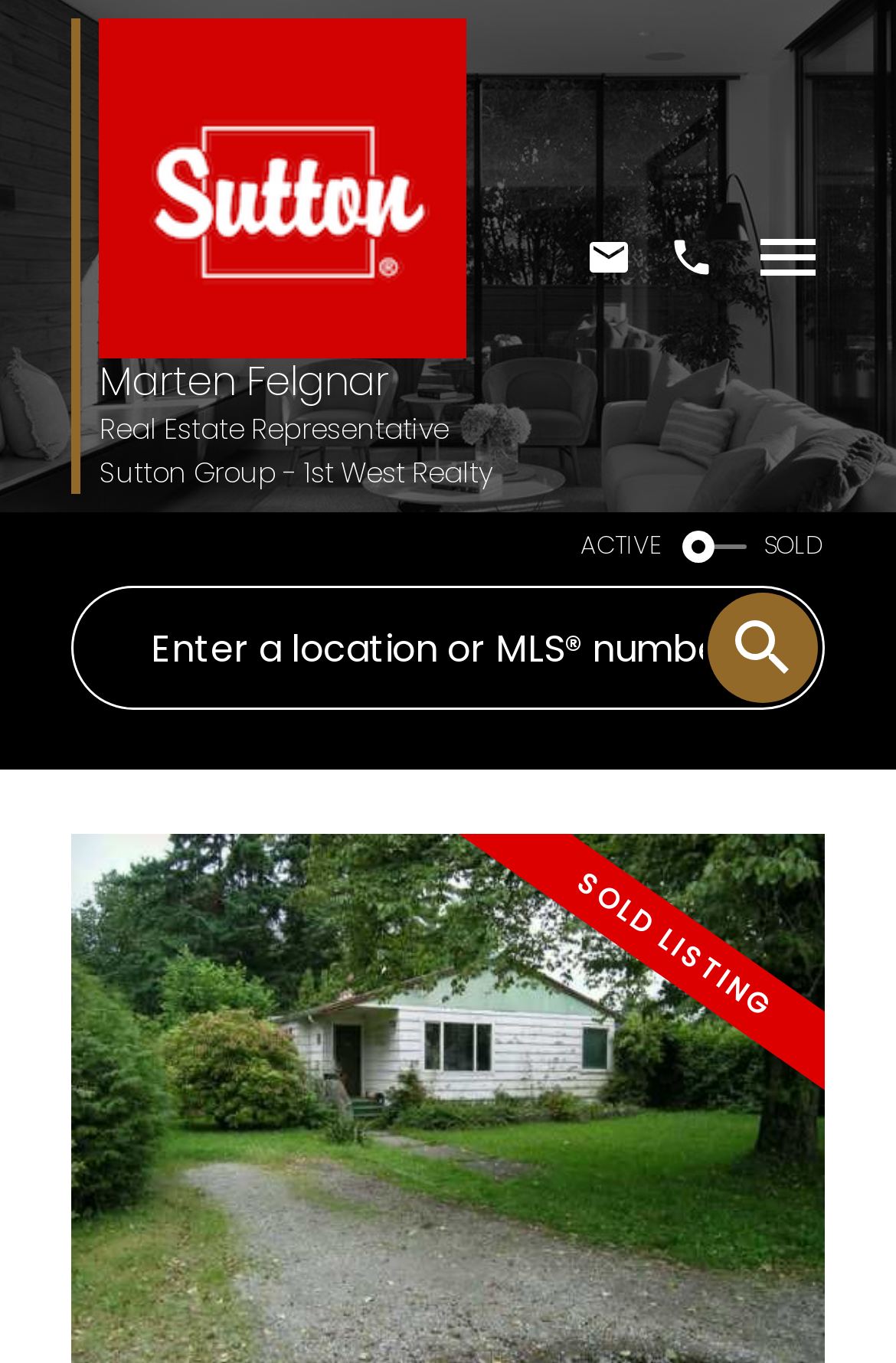What is the name of the real estate representative?
Please provide a single word or phrase based on the screenshot.

Marten Felgnar